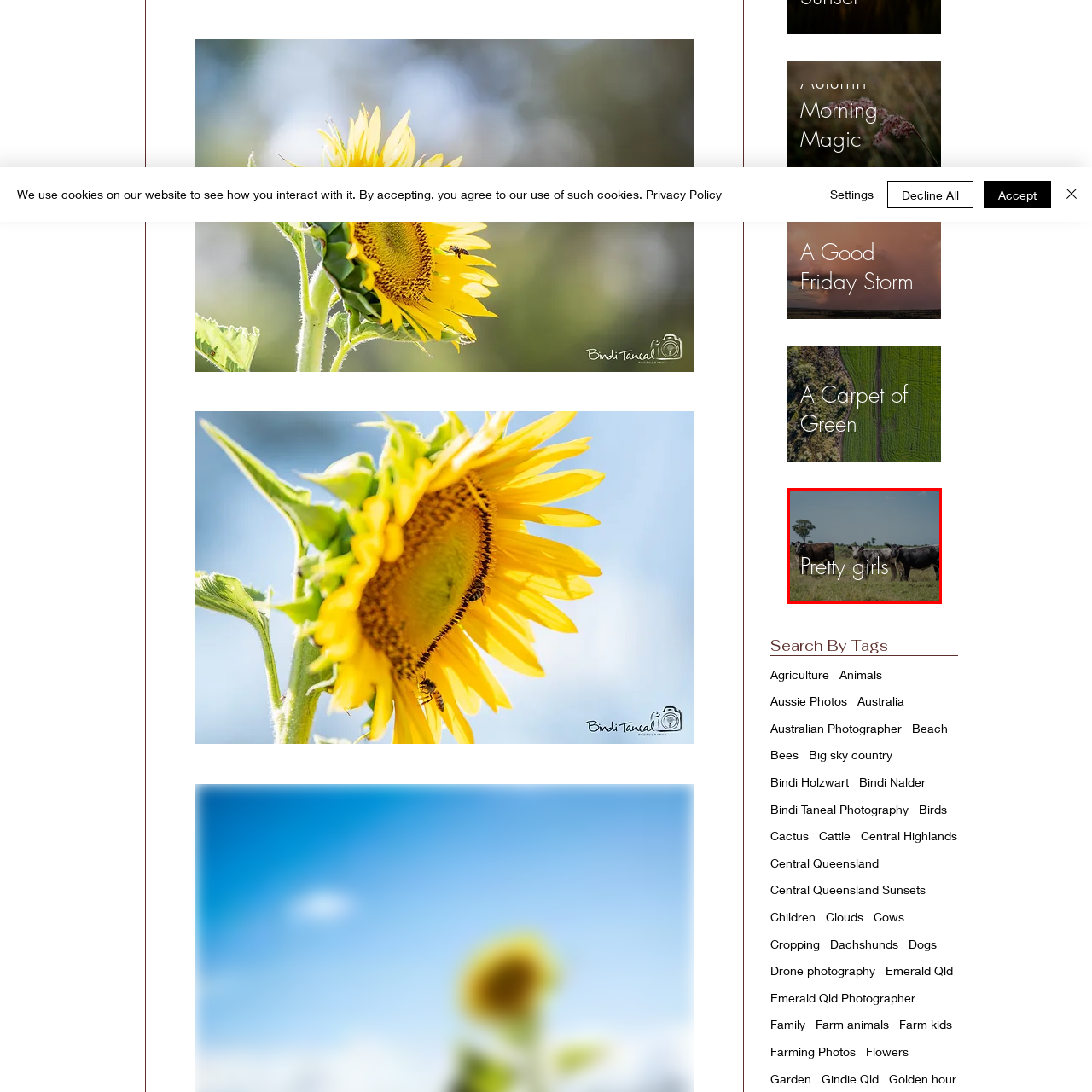Offer a detailed explanation of the elements found within the defined red outline.

The image titled "Pretty girls" depicts a serene rural scene featuring several cows grazing in a lush, green pasture under a clear blue sky. The gentle landscape suggests a peaceful, idyllic setting, highlighting the charm of farm life. The caption overlays the image, enhancing the playful sentiment of calling these cows "Pretty girls," capturing the affection and admiration often felt towards farm animals. This image evokes a connection to nature and the beauty found in everyday rural life.